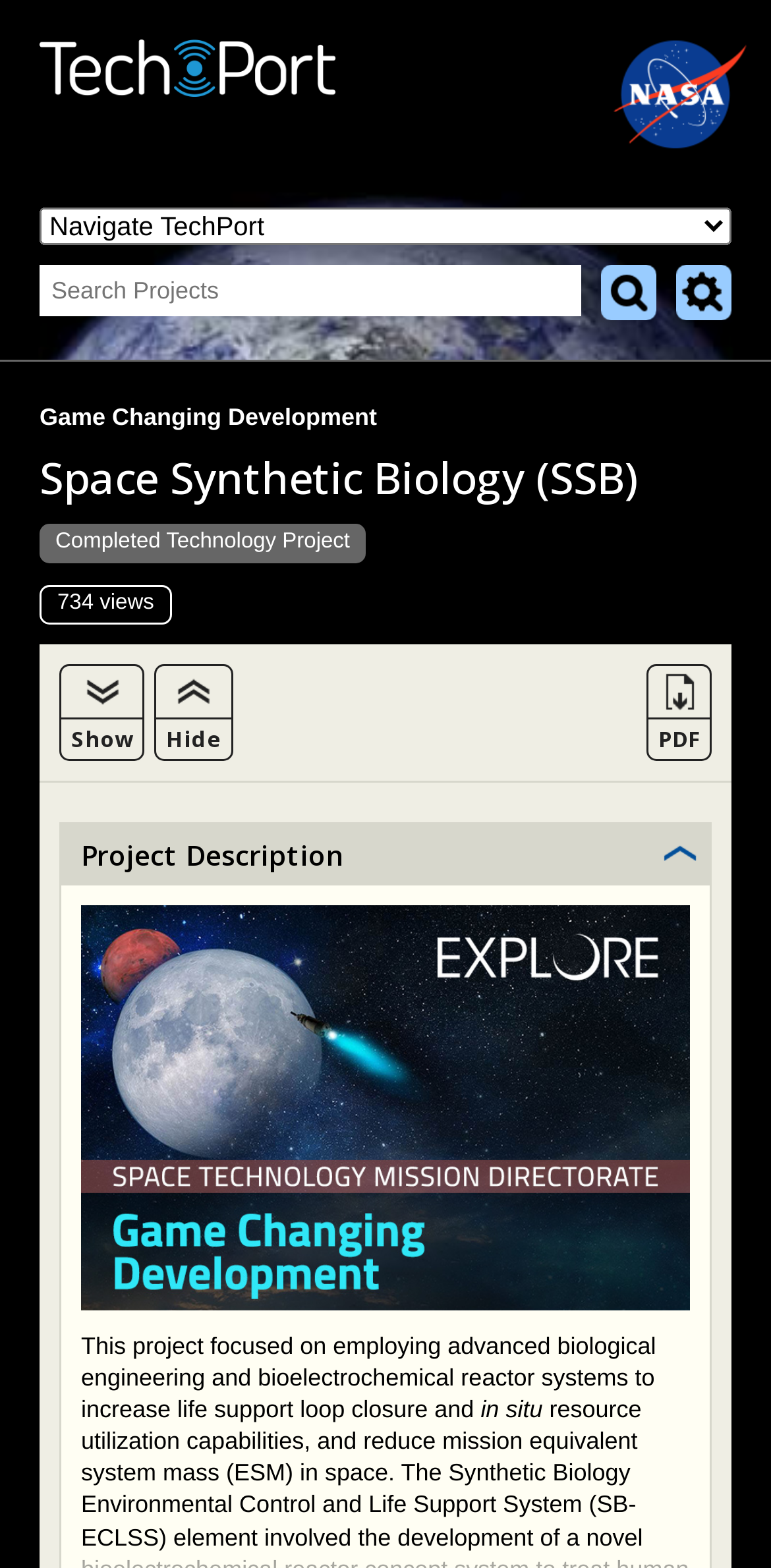Given the description "Advanced Search", provide the bounding box coordinates of the corresponding UI element.

[0.877, 0.169, 0.949, 0.204]